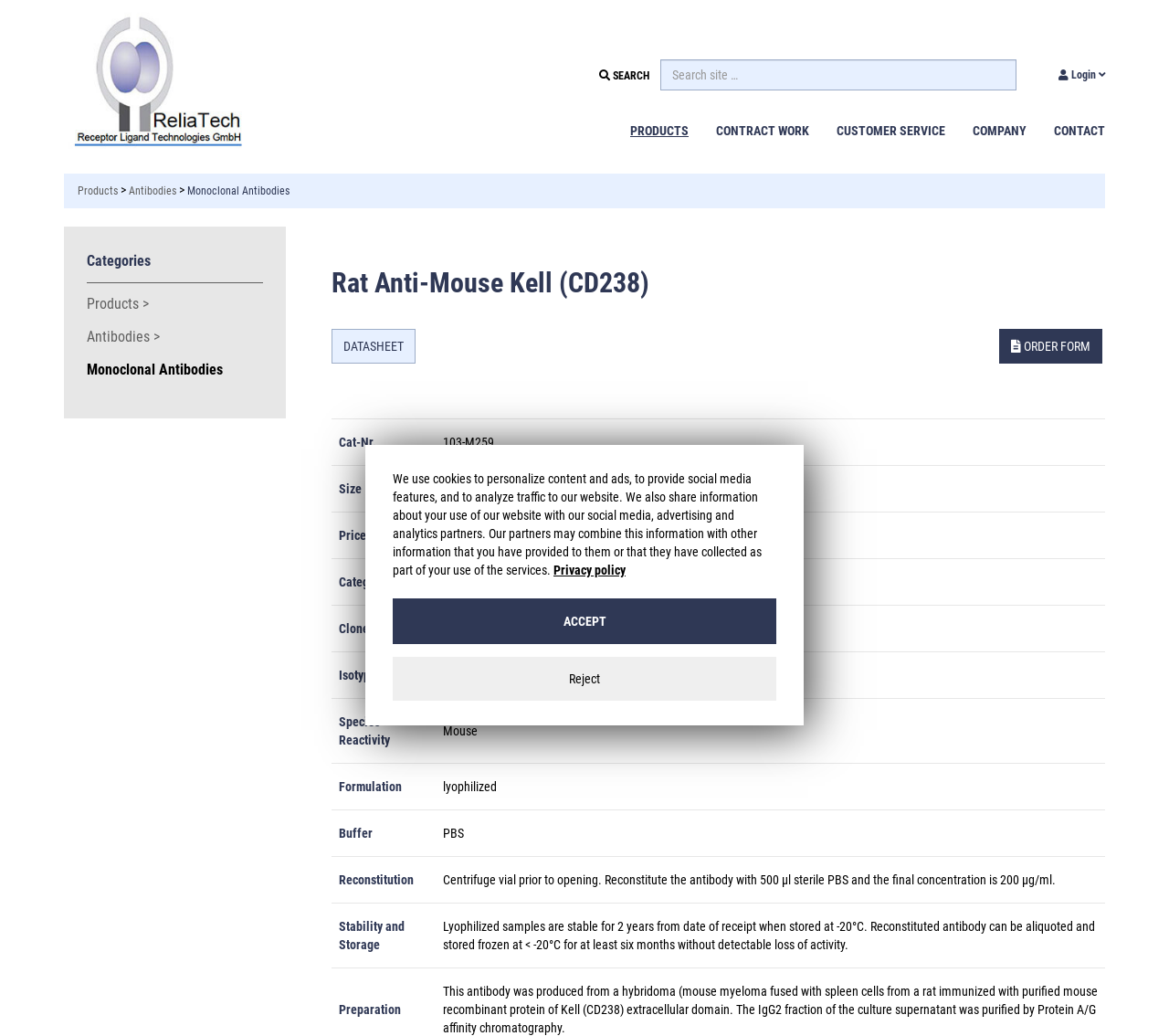Locate the bounding box coordinates of the clickable element to fulfill the following instruction: "Open DATASHEET". Provide the coordinates as four float numbers between 0 and 1 in the format [left, top, right, bottom].

[0.283, 0.317, 0.355, 0.351]